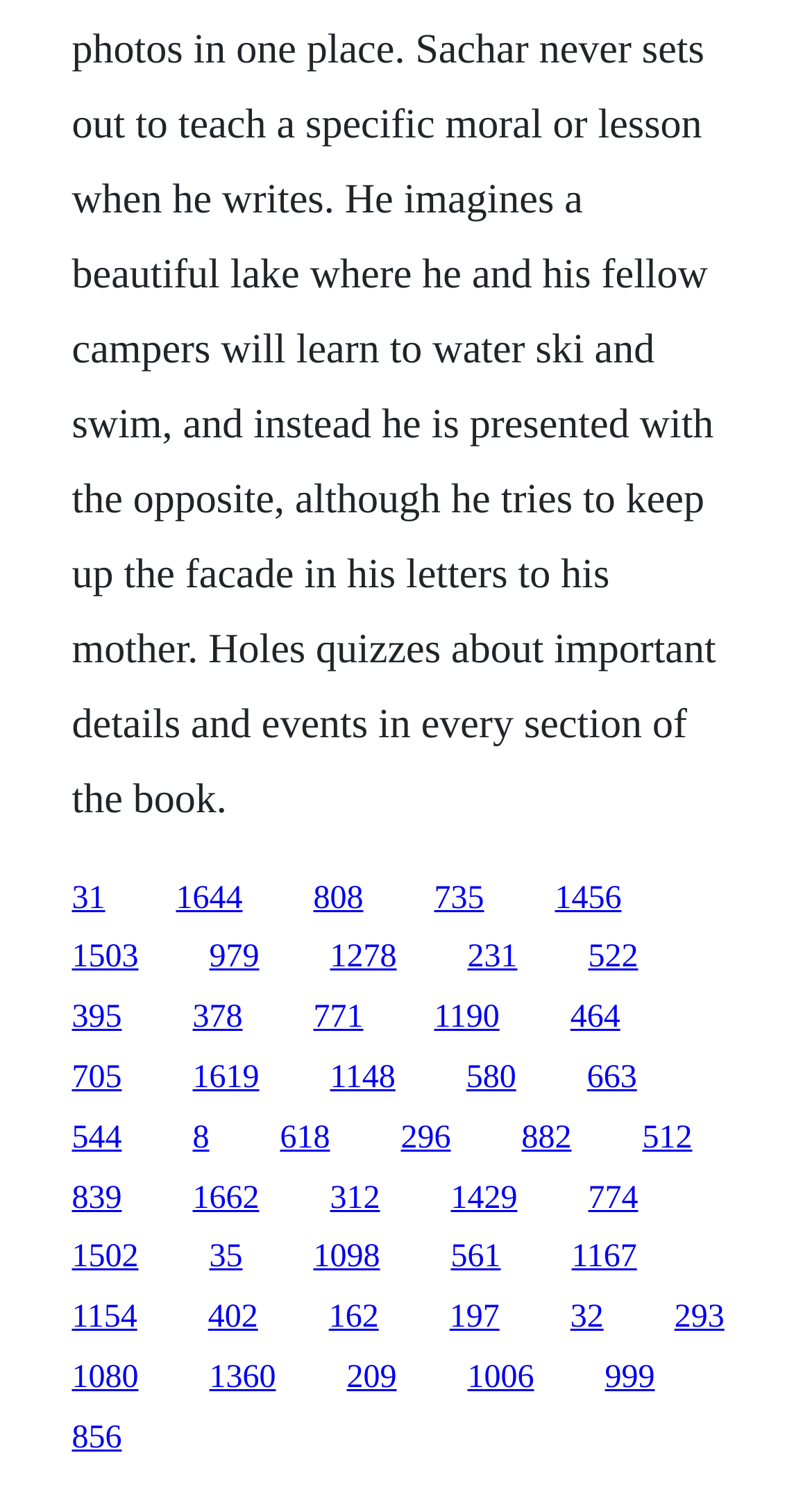Respond with a single word or phrase for the following question: 
Is there a dominant color scheme on this webpage?

No